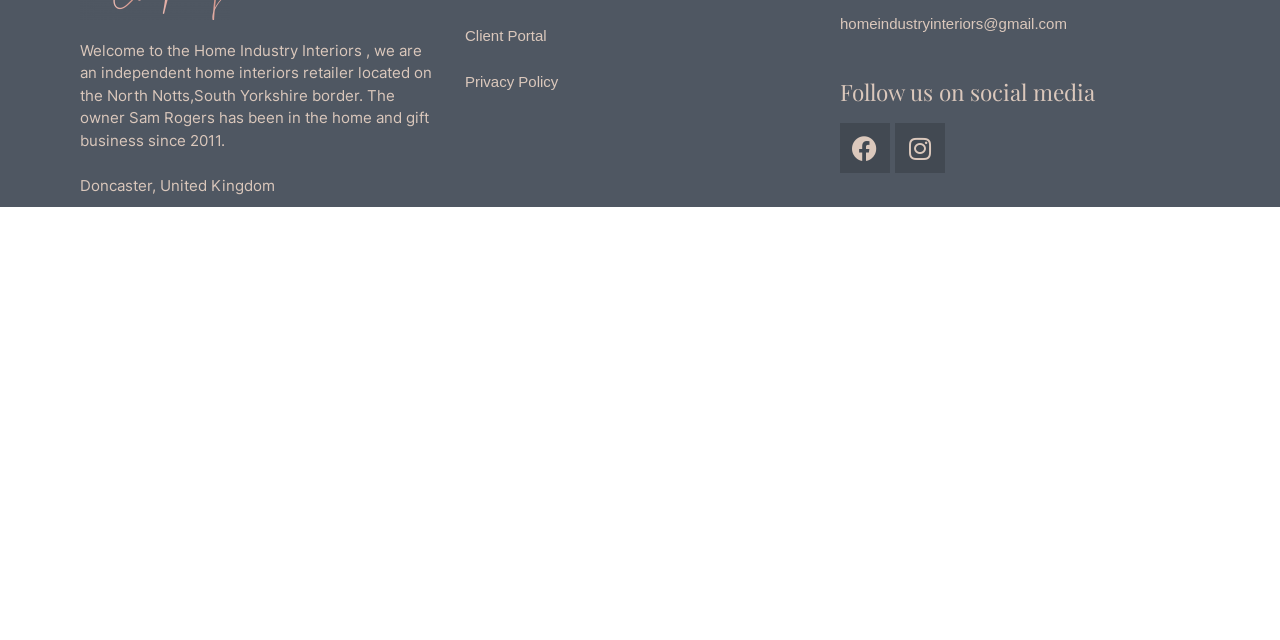Given the element description "Facebook", identify the bounding box of the corresponding UI element.

[0.656, 0.193, 0.695, 0.271]